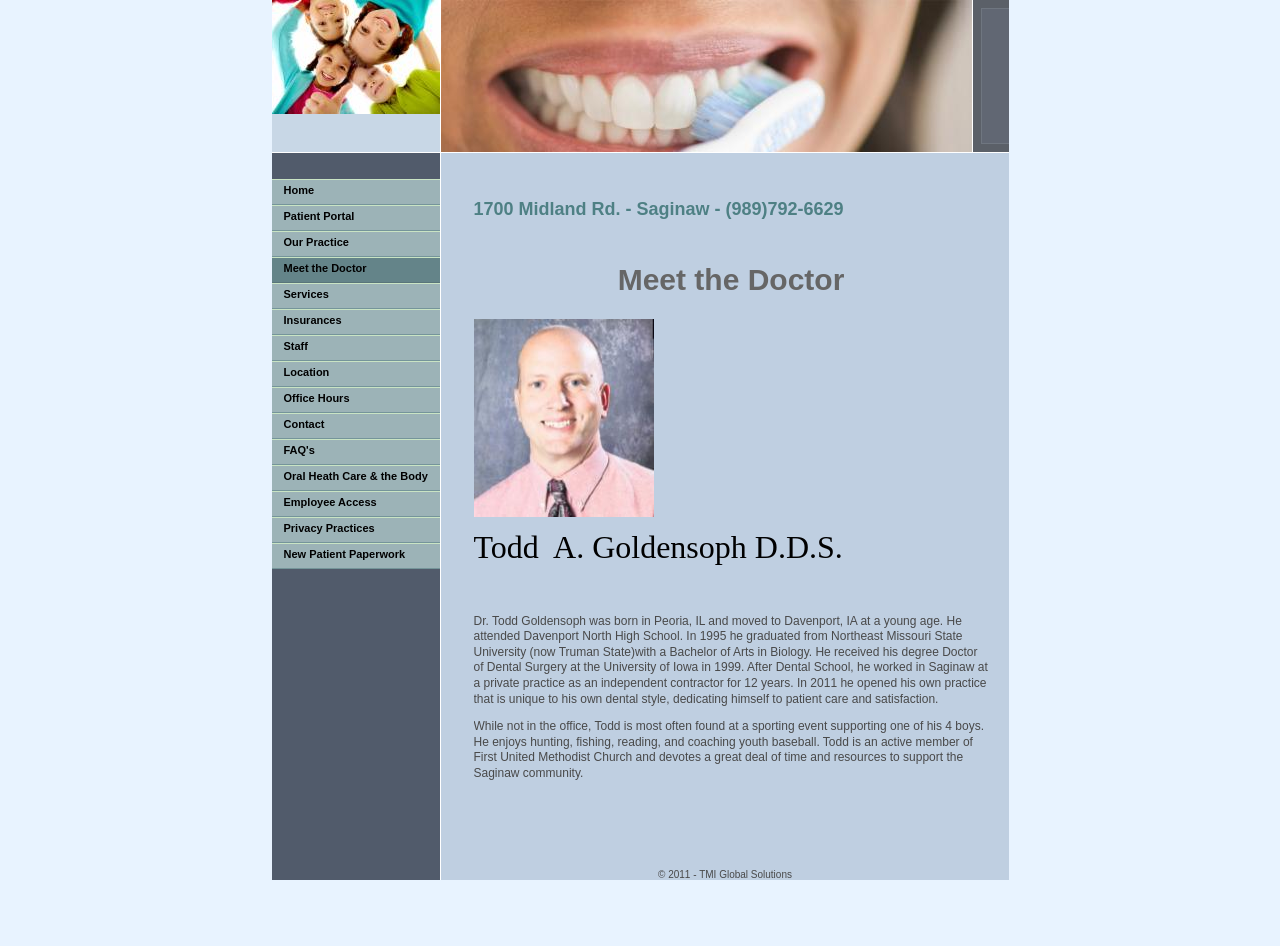Describe all the key features and sections of the webpage thoroughly.

The webpage is about Todd A. Goldensoph, a family dentist with an office located at 1700 Midland Rd, Saginaw, MI. The top section of the page features a navigation menu with 14 links, including "Home", "Patient Portal", "Our Practice", and "Meet the Doctor", among others. These links are aligned horizontally and take up a significant portion of the top section.

Below the navigation menu, there is a section with the dentist's address and phone number, "1700 Midland Rd. - Saginaw - (989)792-6629". This is followed by a heading that reads "Meet the Doctor" and another heading that reads "Todd A. Goldensoph D.D.S.".

To the right of the "Todd A. Goldensoph D.D.S." heading, there is an image, likely a photo of the dentist. Below the image, there is a paragraph of text that describes Dr. Goldensoph's background, including his education and work experience.

The next section of the page features another paragraph of text that describes Dr. Goldensoph's personal life, including his hobbies and community involvement. At the very bottom of the page, there is a copyright notice that reads "© 2011 - TMI Global Solutions".